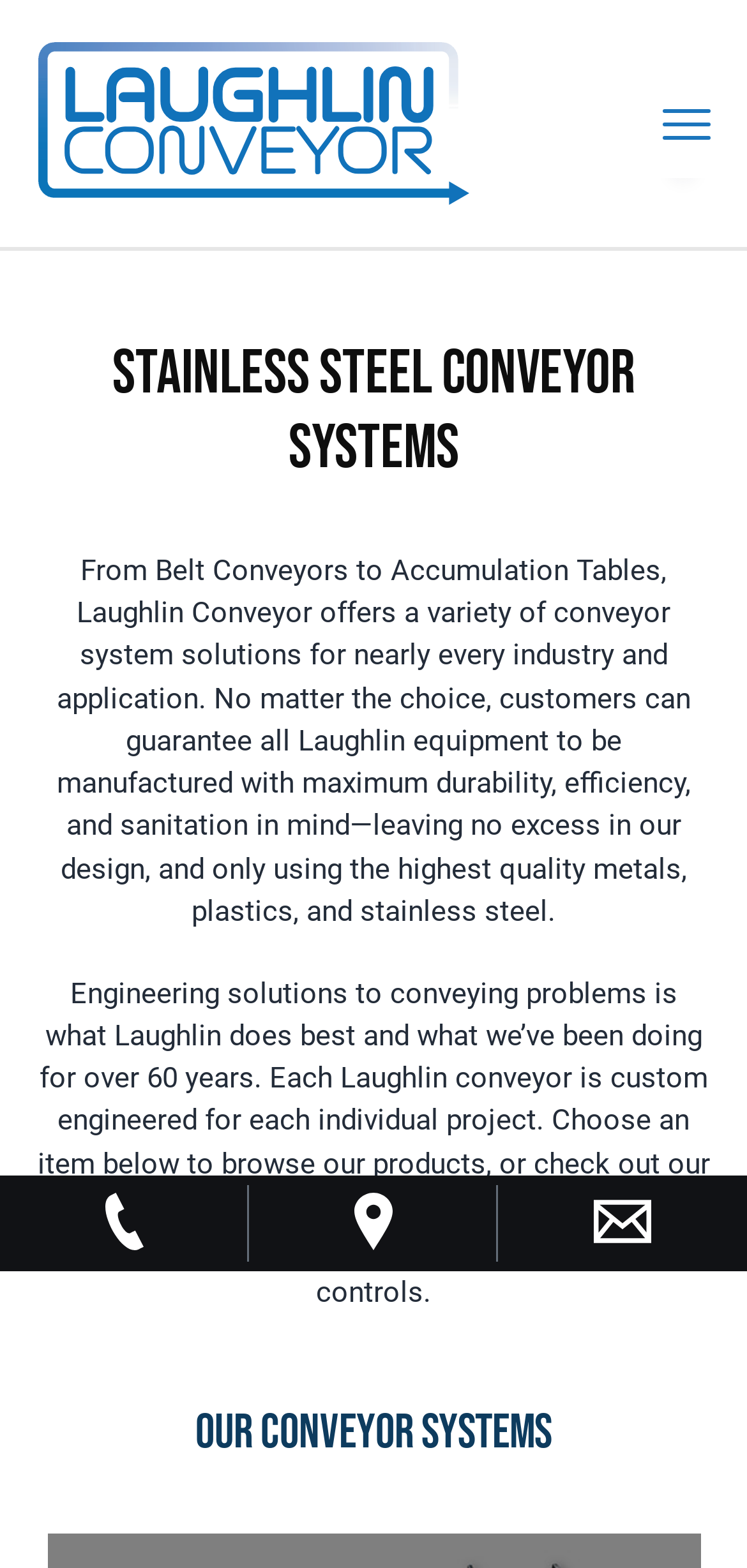What is the company name on the logo?
Carefully analyze the image and provide a thorough answer to the question.

I found the company name 'Laughlin Conveyor' on the logo by looking at the image description of the element with bounding box coordinates [0.05, 0.027, 0.627, 0.13] and OCR text 'Laughlin Conveyor Logo | | Laughlin Conveyor'.